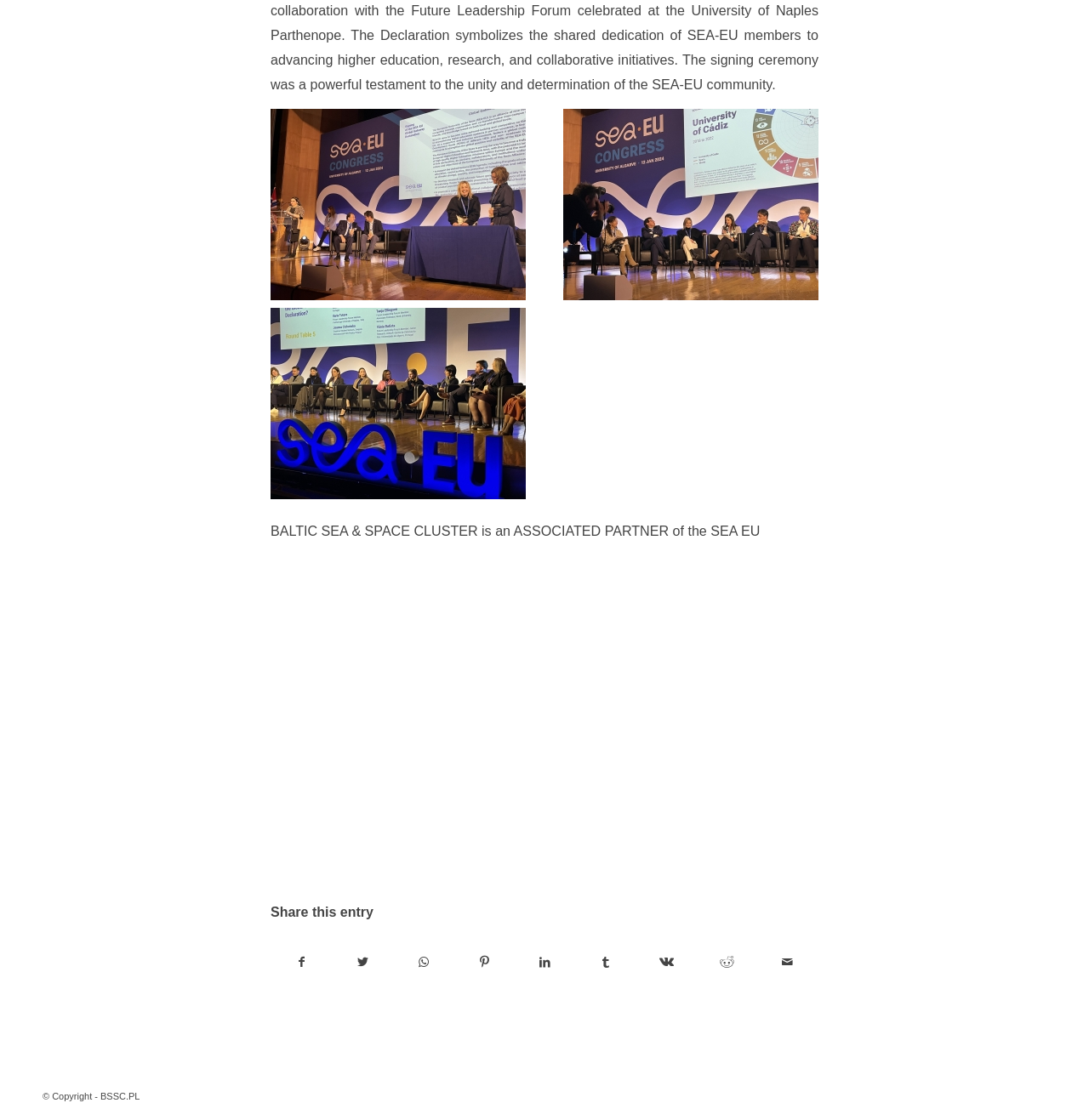Determine the bounding box coordinates for the region that must be clicked to execute the following instruction: "Share this entry on Twitter".

[0.306, 0.838, 0.361, 0.881]